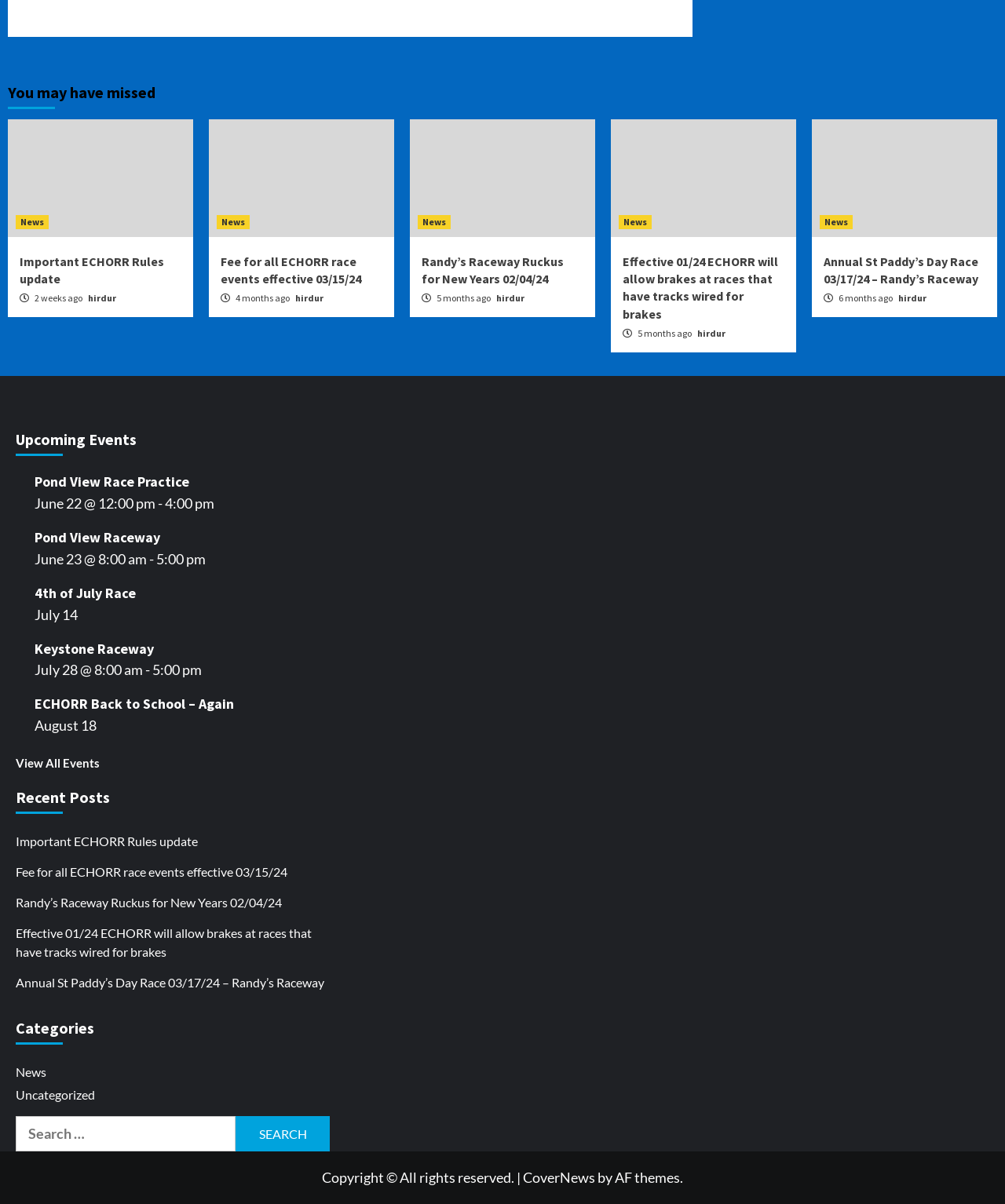Utilize the information from the image to answer the question in detail:
How many categories are listed?

The categories are listed under the 'Categories' heading, and there are 2 categories listed, including 'News' and 'Uncategorized'.